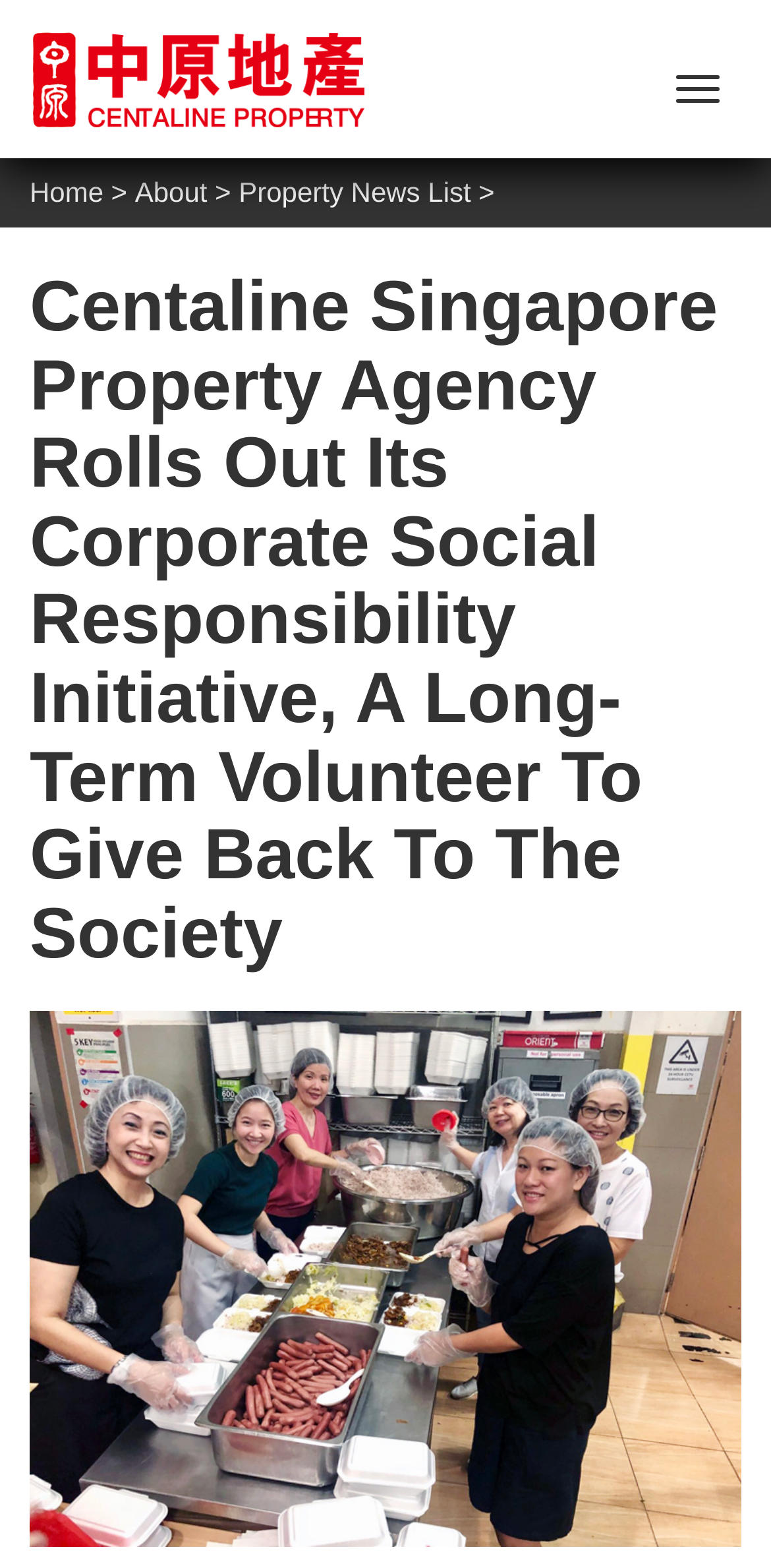Generate a thorough caption detailing the webpage content.

The webpage is a property agency website, specifically Centaline, which provides services for finding luxury condos for rent, condos for sale, and landed properties for sale in Singapore. 

At the top right corner, there is a toggle navigation button. On the top left, there is a logo image, which is an integral part of the website's branding. Next to the logo, there are three navigation links: "Home", "About", and "Property News List", which are aligned horizontally and situated near the top of the page.

Below the navigation links, there is a prominent heading that occupies a significant portion of the page, announcing Centaline Singapore Property Agency's corporate social responsibility initiative. This heading is accompanied by a large image that takes up most of the page's width, stretching from the top to the bottom. The image is likely related to the corporate social responsibility initiative mentioned in the heading.